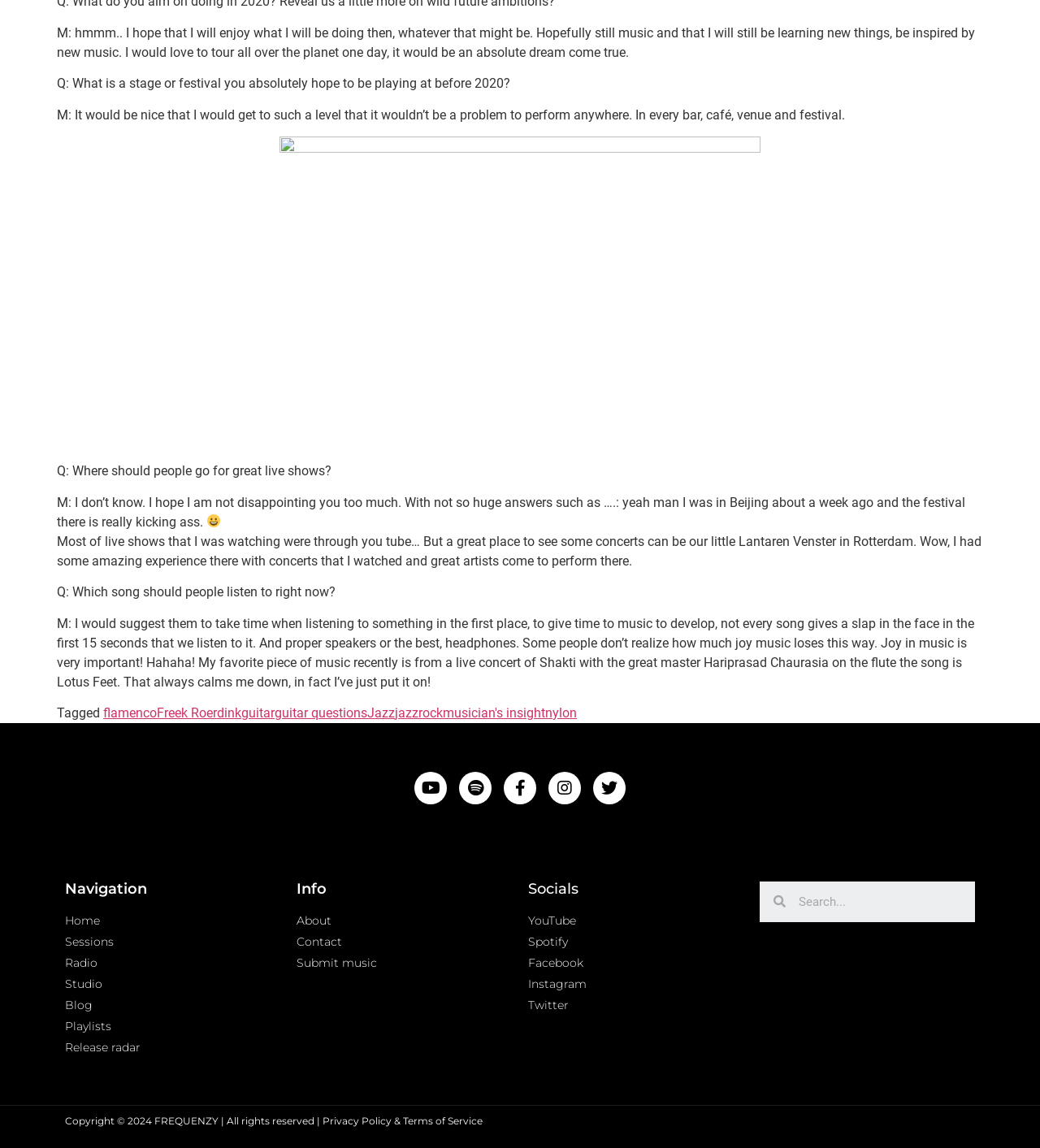Provide your answer in one word or a succinct phrase for the question: 
What is the name of the venue mentioned in the interview?

Lantaren Venster